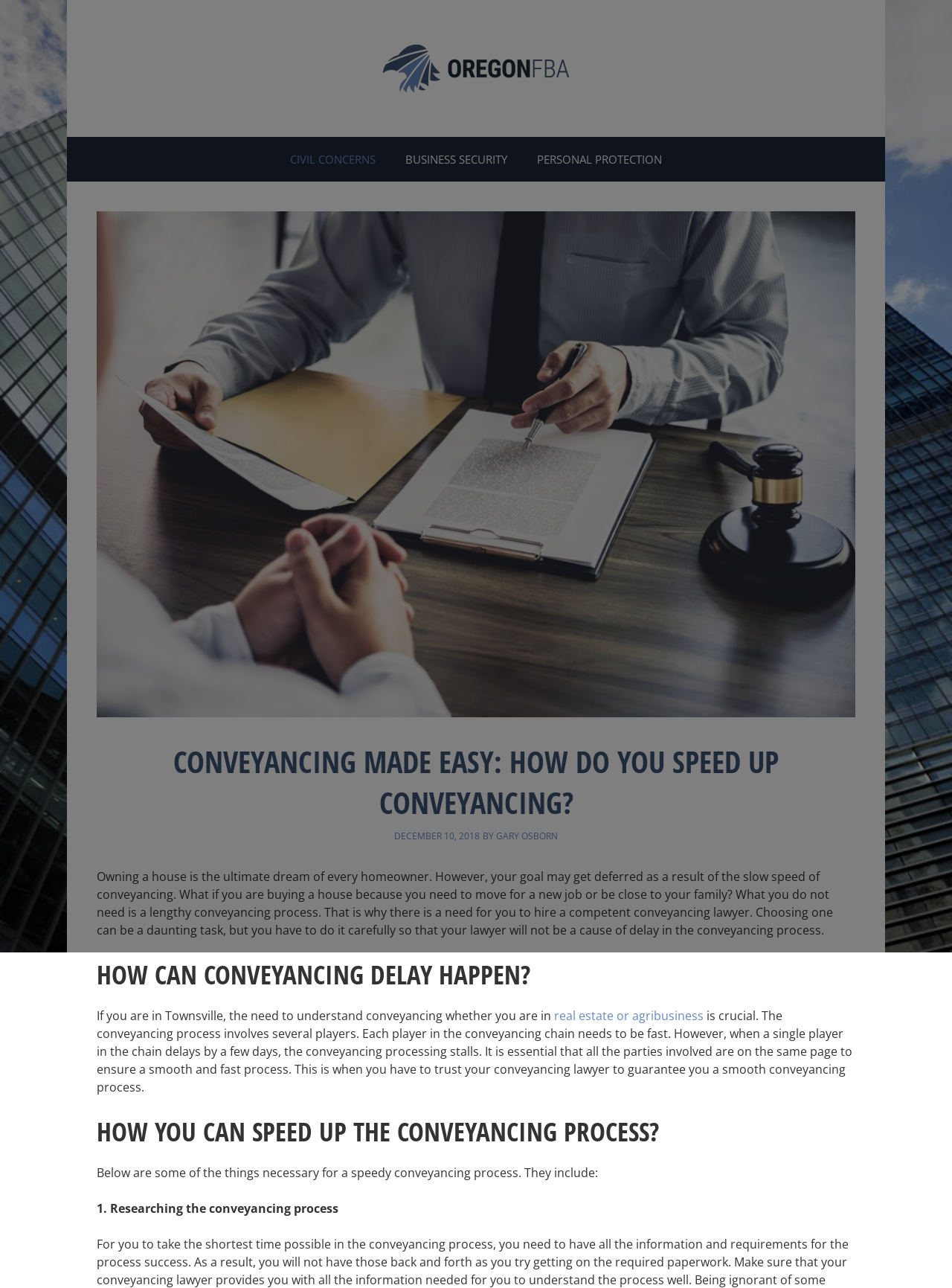Describe the webpage meticulously, covering all significant aspects.

The webpage appears to be an article about speeding up the conveyancing process when buying a new home. At the top, there is a banner with a link to "Oregon FBA" accompanied by an image. Below the banner, there is a navigation menu with three links: "CIVIL CONCERNS", "BUSINESS SECURITY", and "PERSONAL PROTECTION".

The main content of the article is divided into sections, each with a heading. The first section has a heading "CONVEYANCING MADE EASY: HOW DO YOU SPEED UP CONVEYANCING?" and is followed by a date "DECEMBER 10, 2018" and the author's name "GARY OSBORN". The section then discusses the importance of hiring a competent conveyancing lawyer to avoid delays in the conveyancing process.

The next section has a heading "HOW CAN CONVEYANCING DELAY HAPPEN?" and explains how delays can occur in the conveyancing process due to the involvement of multiple players. The section also mentions the importance of understanding conveyancing, especially in the real estate or agribusiness industry.

The final section has a heading "HOW YOU CAN SPEED UP THE CONVEYANCING PROCESS?" and provides a list of necessary steps for a speedy conveyancing process, starting with researching the conveyancing process.